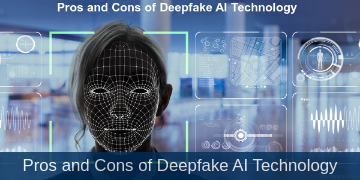Provide a comprehensive description of the image.

The image titled "Pros and Cons of Deepfake AI Technology" visually represents the complexities surrounding deepfake technology. It features a stylized digital face with a grid overlay, symbolizing the fusion of artificial intelligence and facial recognition. Surrounding the main figure are various graphical user interface elements, such as charts and soundwave visuals, suggesting the multifaceted nature of this technology's applications and implications. The title prominently displayed at the top and bottom serves to emphasize the focus on examining both the advantages and disadvantages of deepfake technology, providing a clear context for viewers interested in understanding this rapidly evolving field.